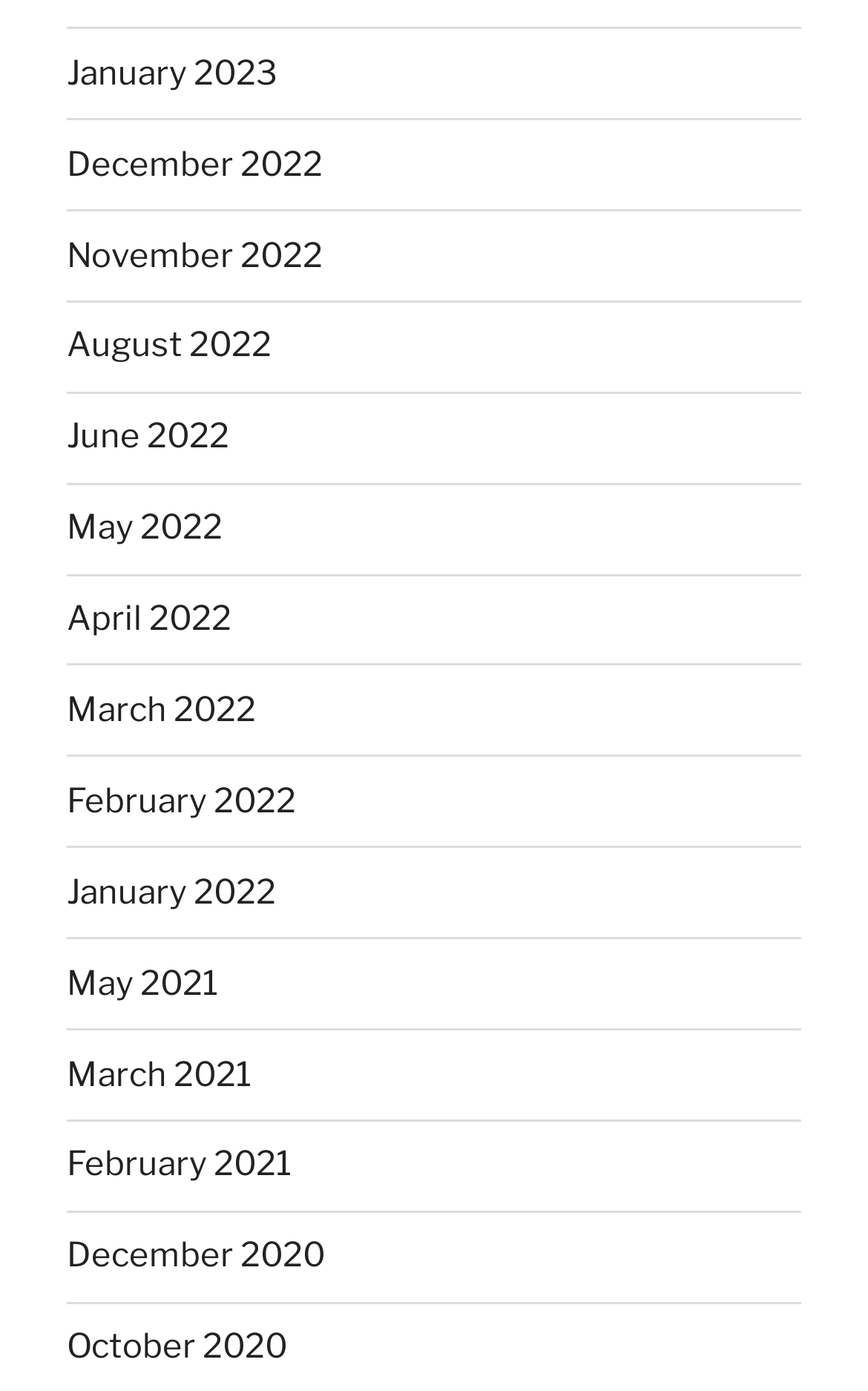Please find the bounding box coordinates of the element that needs to be clicked to perform the following instruction: "Explore June 2022". The bounding box coordinates should be four float numbers between 0 and 1, represented as [left, top, right, bottom].

[0.077, 0.3, 0.264, 0.328]